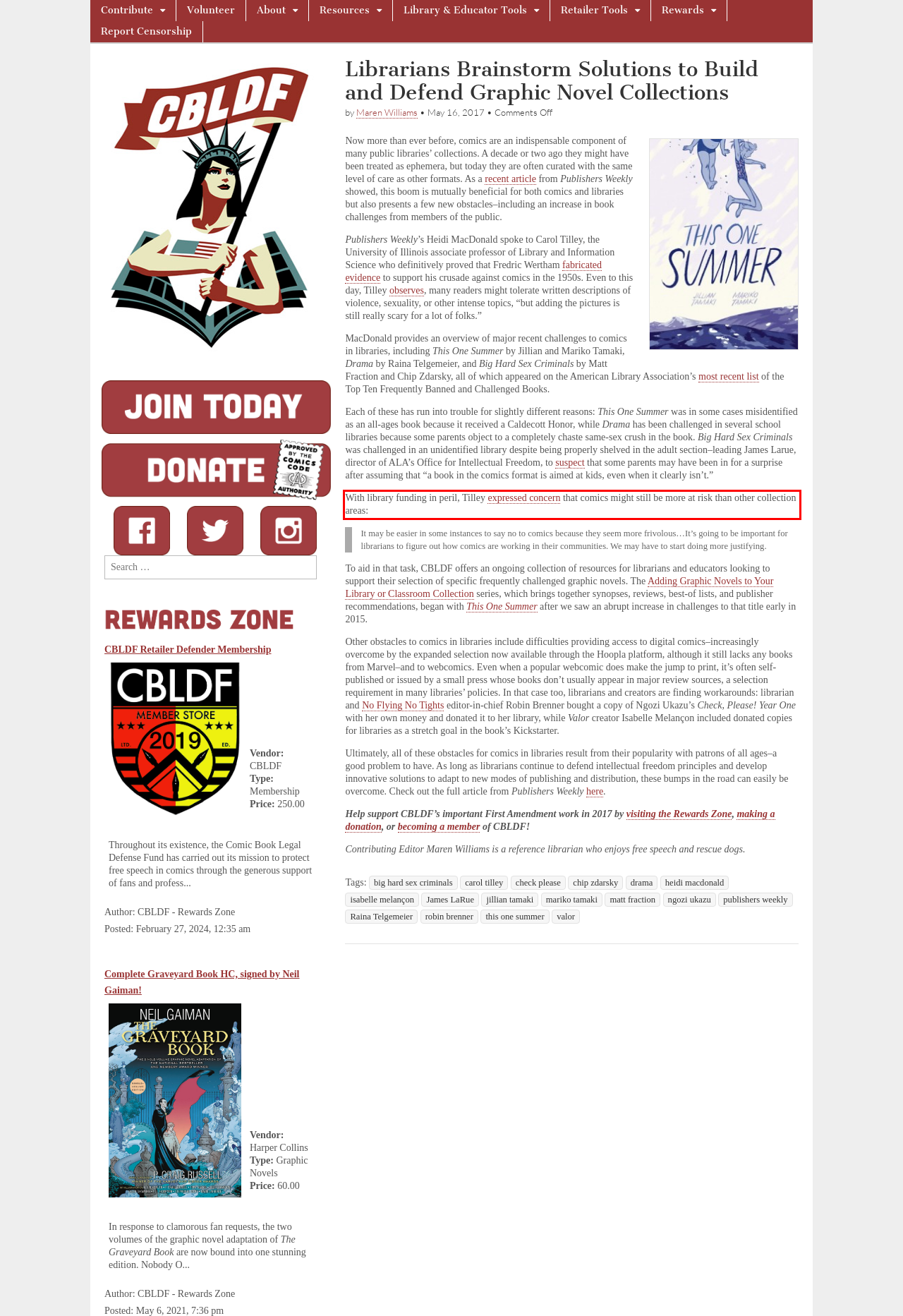Your task is to recognize and extract the text content from the UI element enclosed in the red bounding box on the webpage screenshot.

With library funding in peril, Tilley expressed concern that comics might still be more at risk than other collection areas: